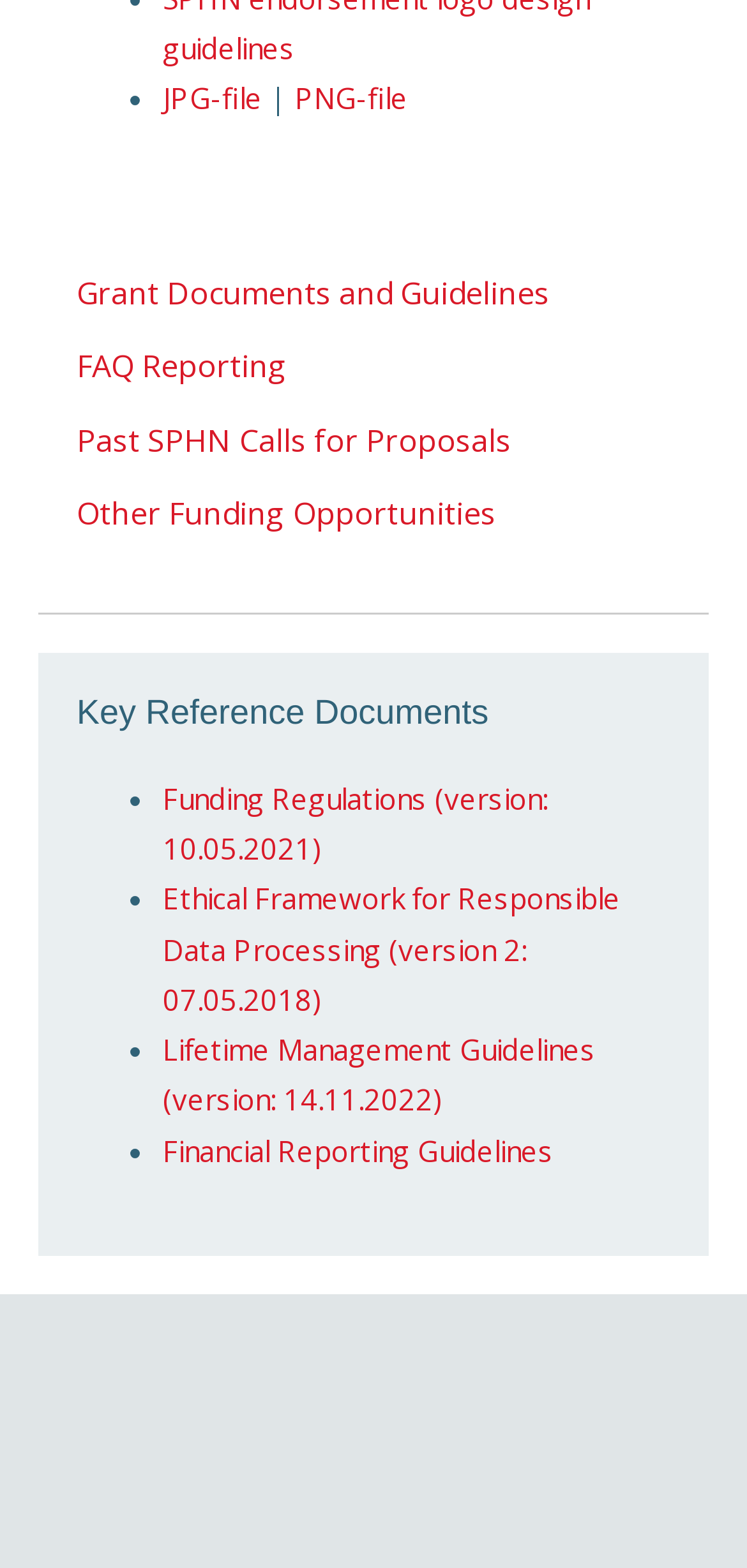Based on the element description PNG-file, identify the bounding box coordinates for the UI element. The coordinates should be in the format (top-left x, top-left y, bottom-right x, bottom-right y) and within the 0 to 1 range.

[0.395, 0.05, 0.546, 0.075]